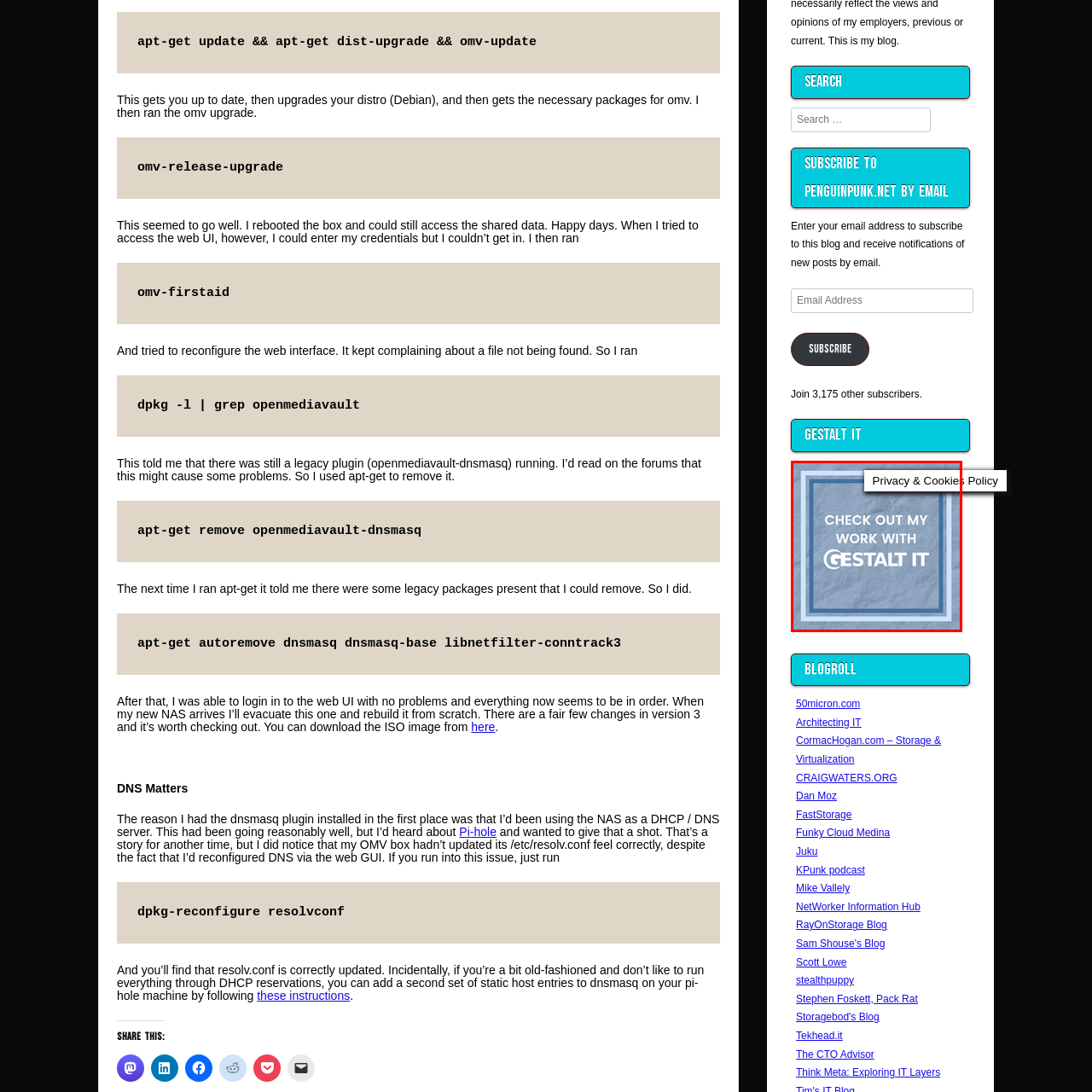Describe meticulously the scene encapsulated by the red boundary in the image.

The image features a visually appealing graphic with a soft, textured blue background. Centered within a square border, the text reads "CHECK OUT MY WORK WITH GESTALT IT" in bold, modern typography. The design is intended to draw attention to the affiliation with Gestalt IT, suggesting a focus on innovative technology and IT consulting services. This promotional image serves as an invitation for viewers to explore more about the work being done in collaboration with Gestalt IT.